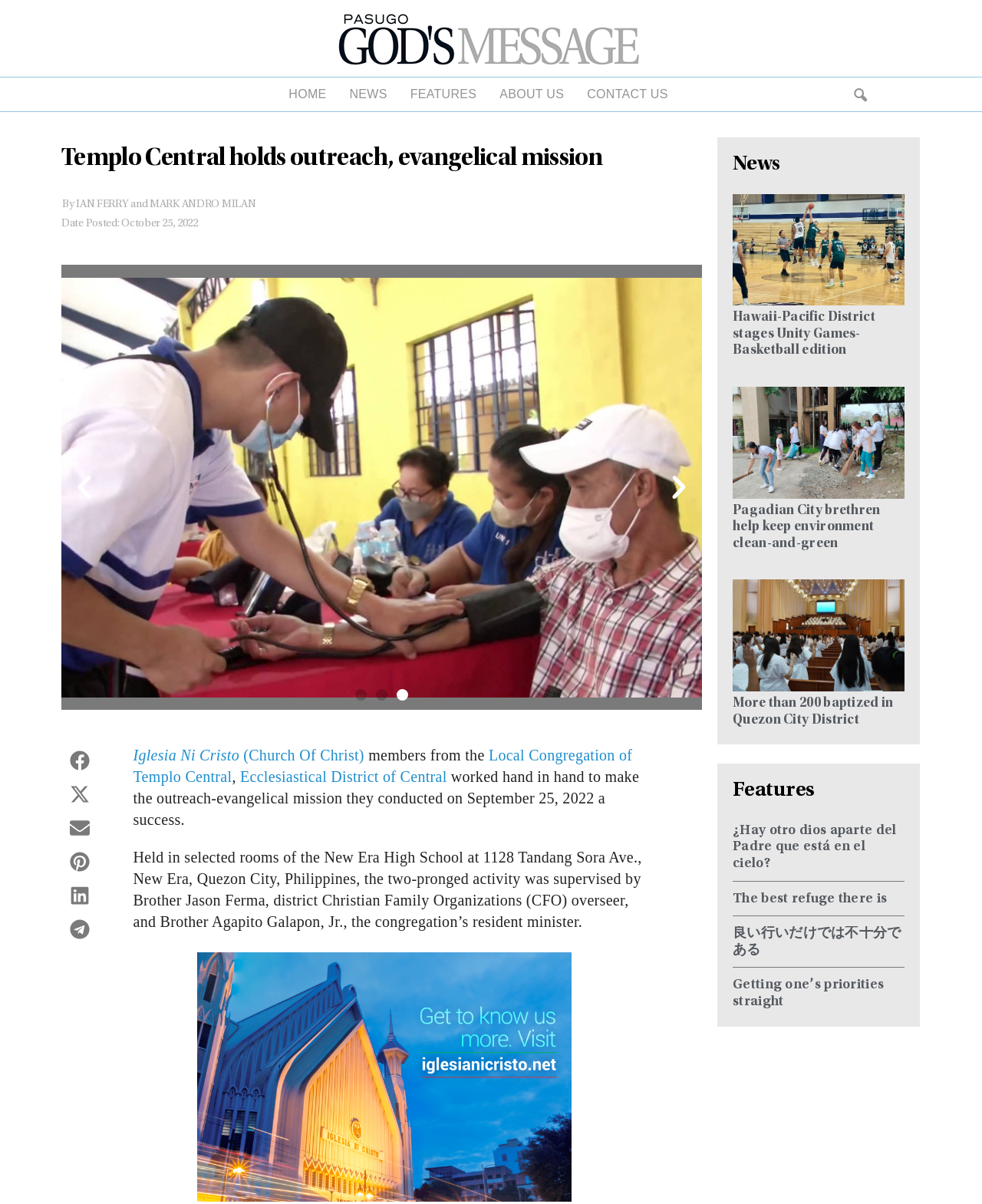Respond with a single word or phrase:
What is the name of the church?

Iglesia Ni Cristo (Church Of Christ)